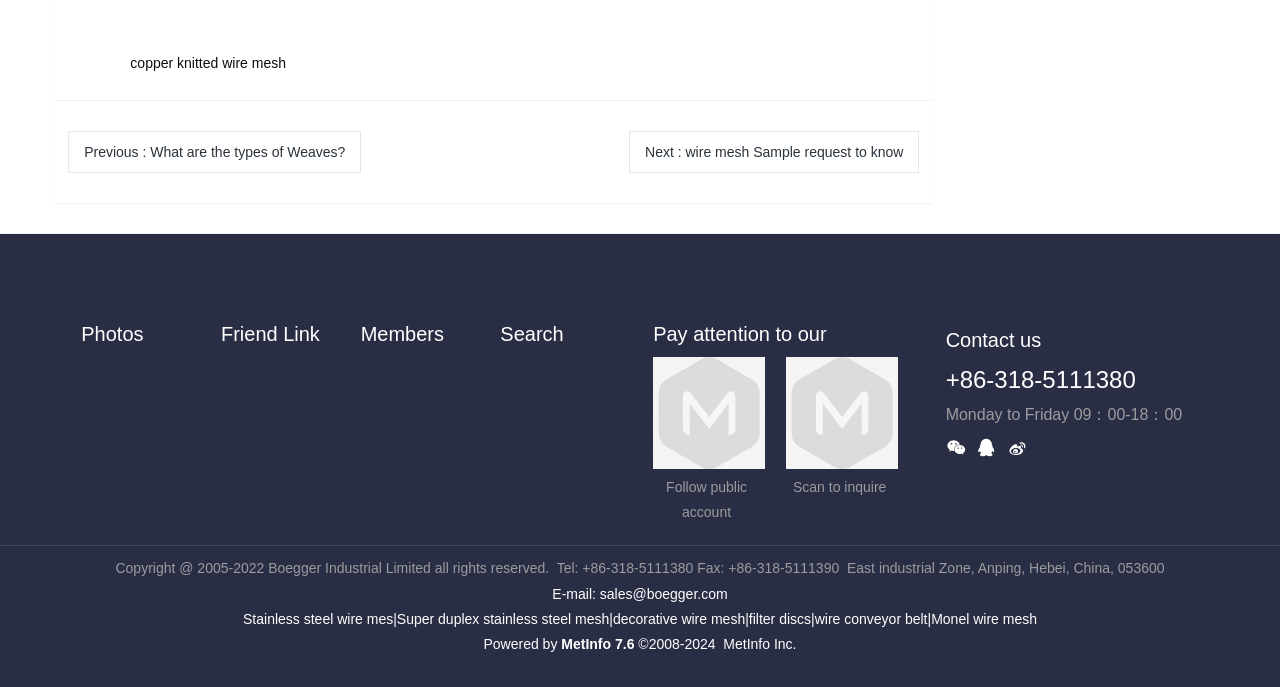Find the bounding box coordinates for the HTML element described as: "+86-318-5111380". The coordinates should consist of four float values between 0 and 1, i.e., [left, top, right, bottom].

[0.739, 0.533, 0.887, 0.572]